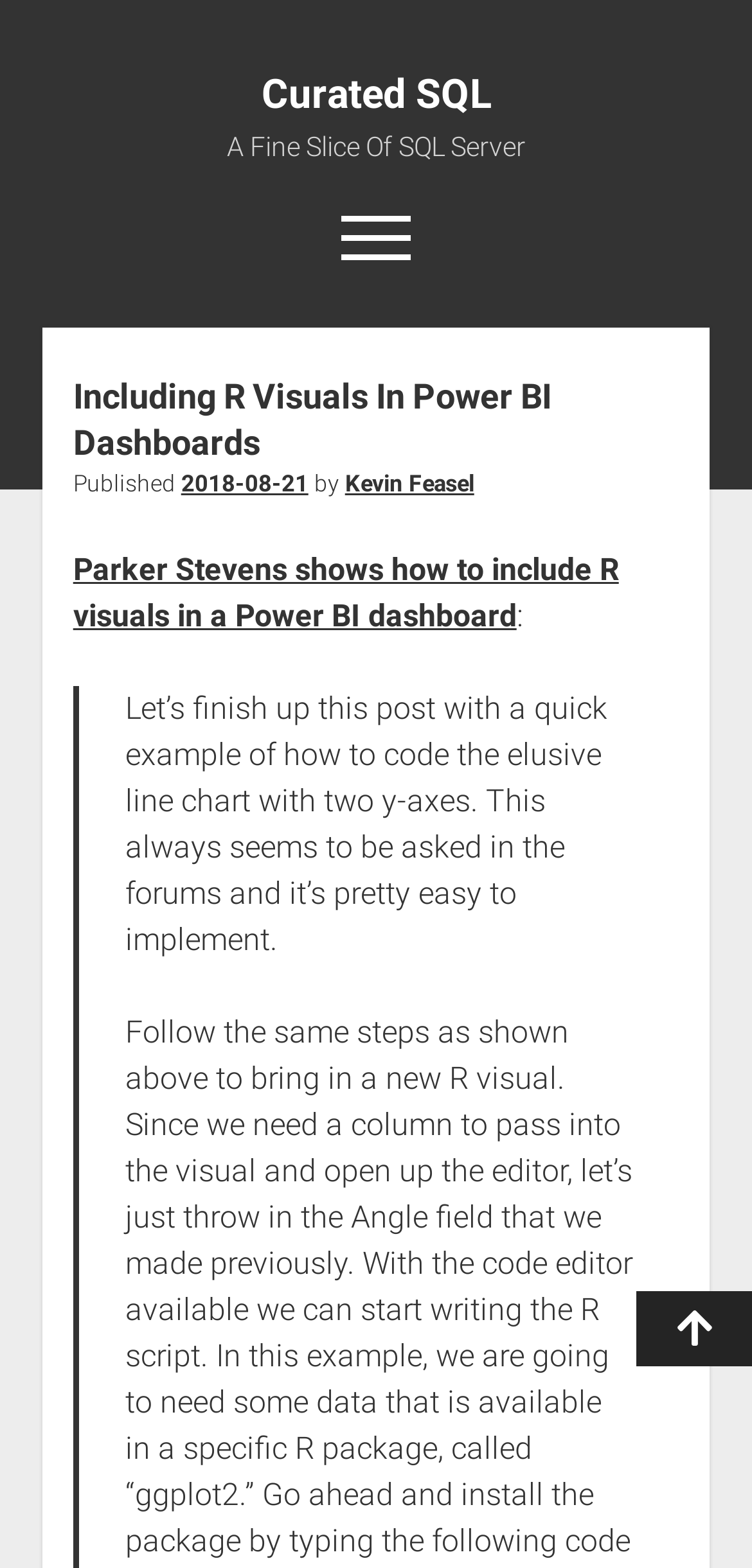Find the bounding box coordinates for the area you need to click to carry out the instruction: "Open the menu". The coordinates should be four float numbers between 0 and 1, indicated as [left, top, right, bottom].

[0.454, 0.138, 0.546, 0.172]